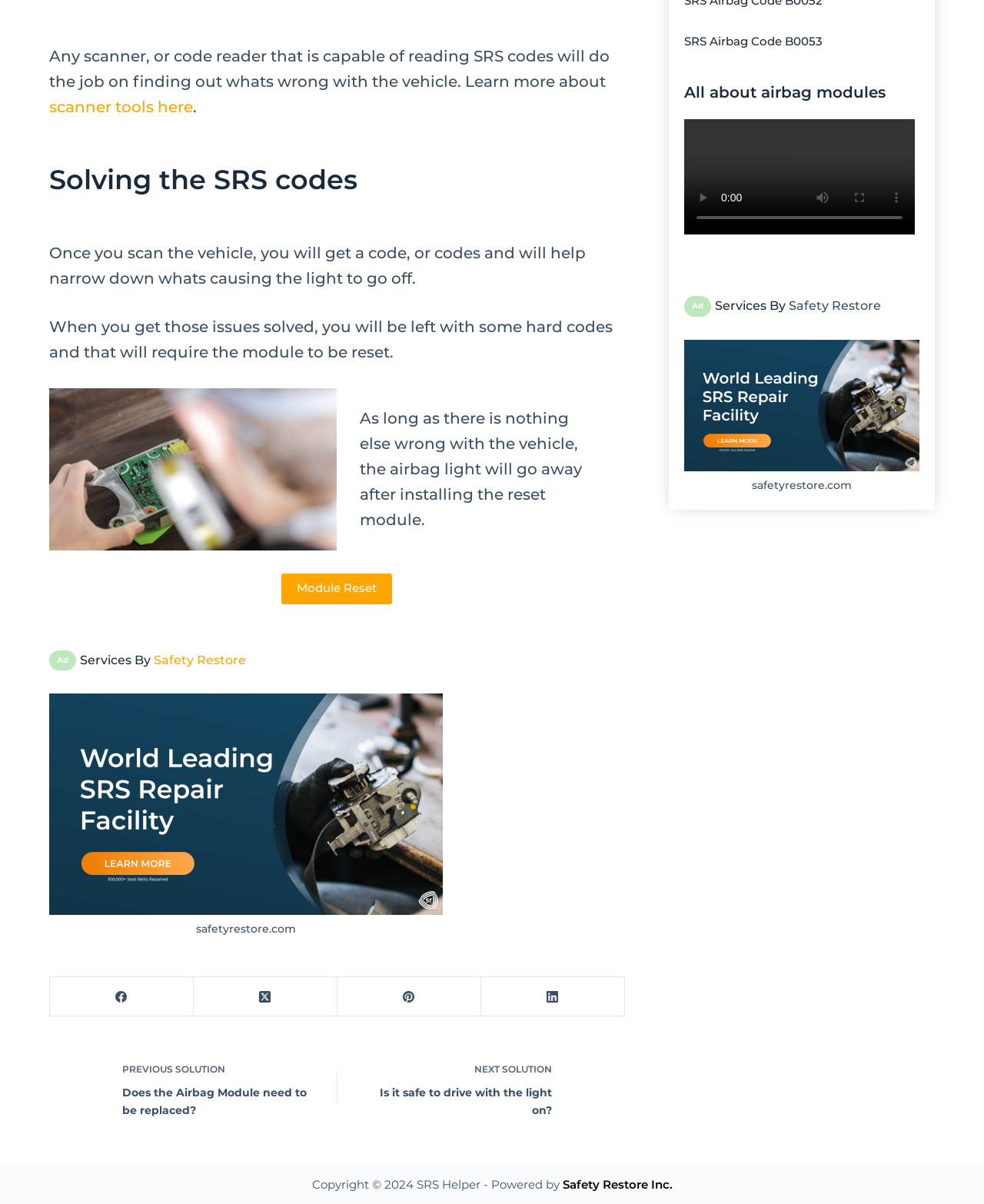Given the element description "Safety Restore Inc.", identify the bounding box of the corresponding UI element.

[0.571, 0.978, 0.683, 0.99]